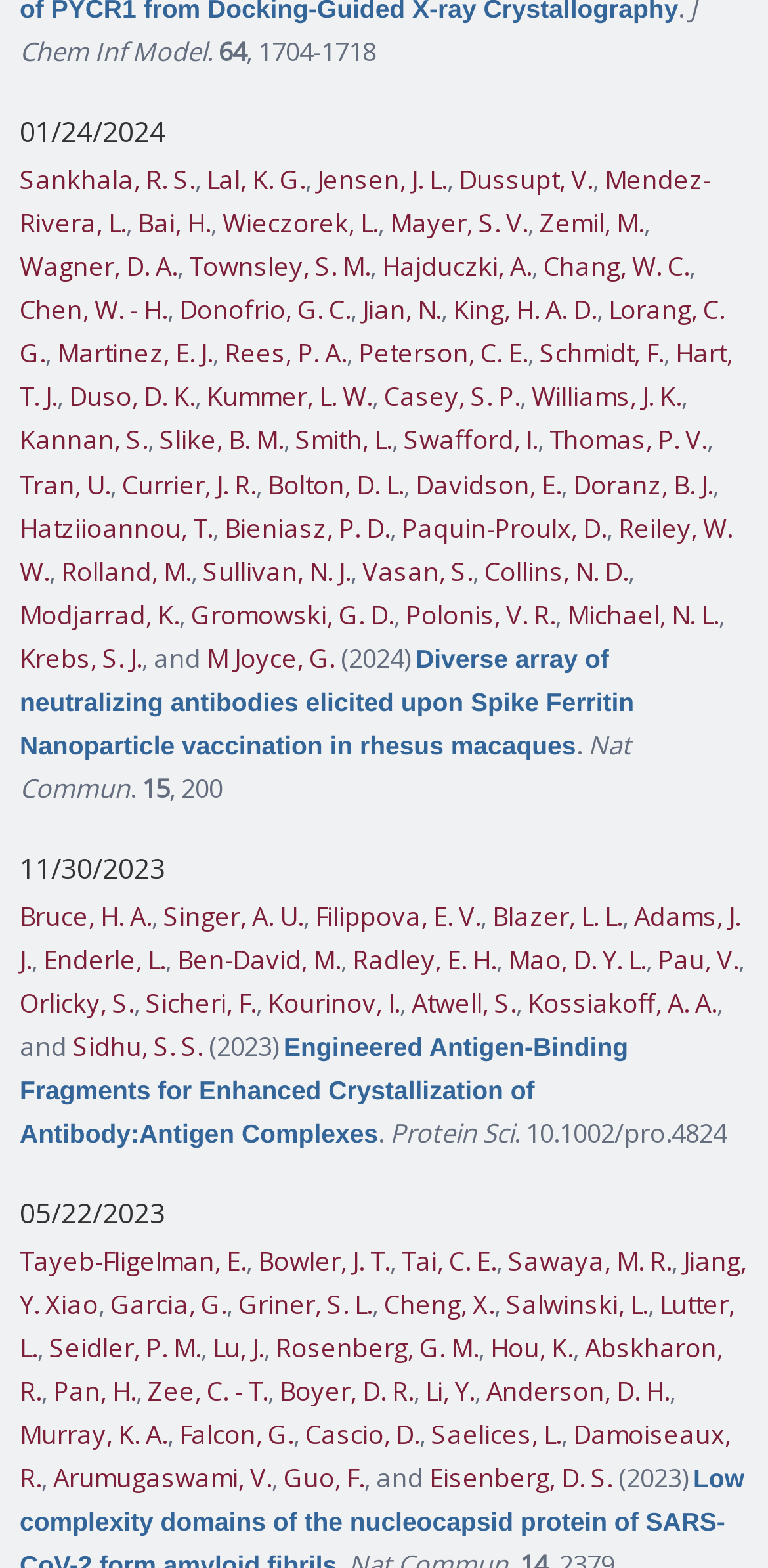How many authors are listed on this webpage?
Use the image to answer the question with a single word or phrase.

34